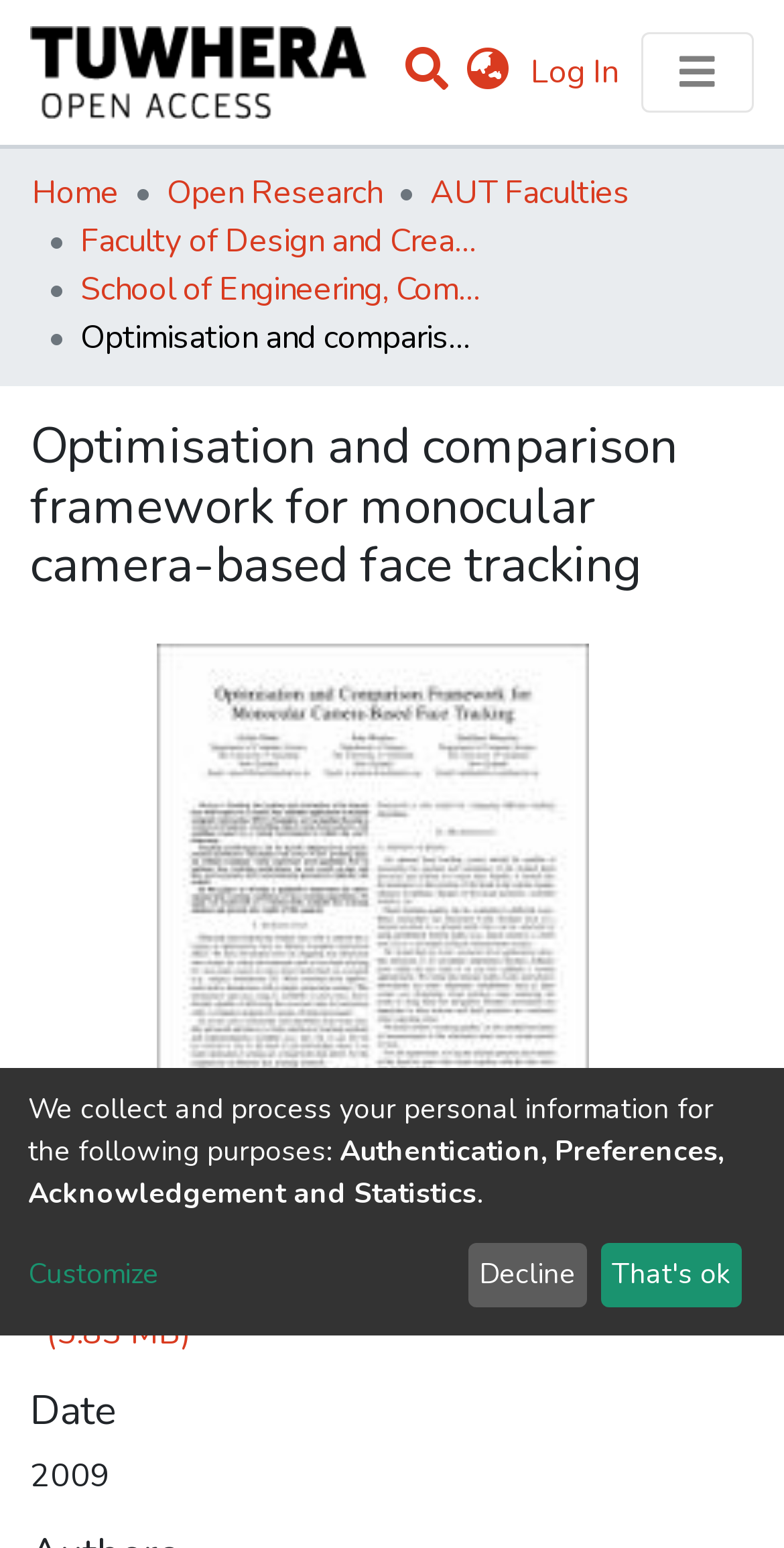Extract the bounding box coordinates for the UI element described as: "Statistics".

[0.041, 0.147, 0.959, 0.199]